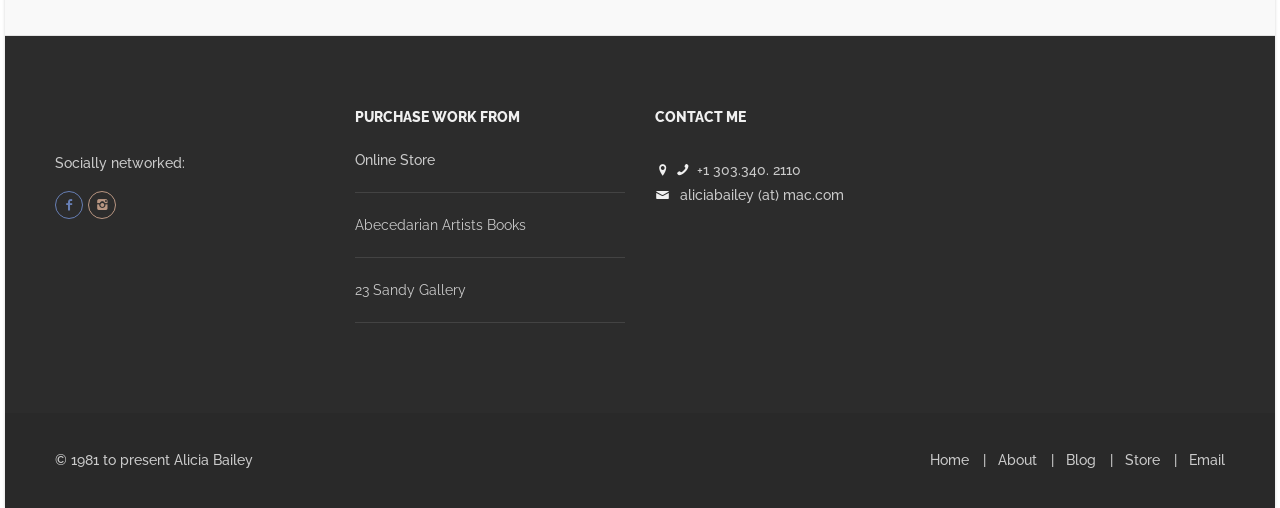Provide a brief response to the question below using a single word or phrase: 
What is the artist's name?

Alicia Bailey